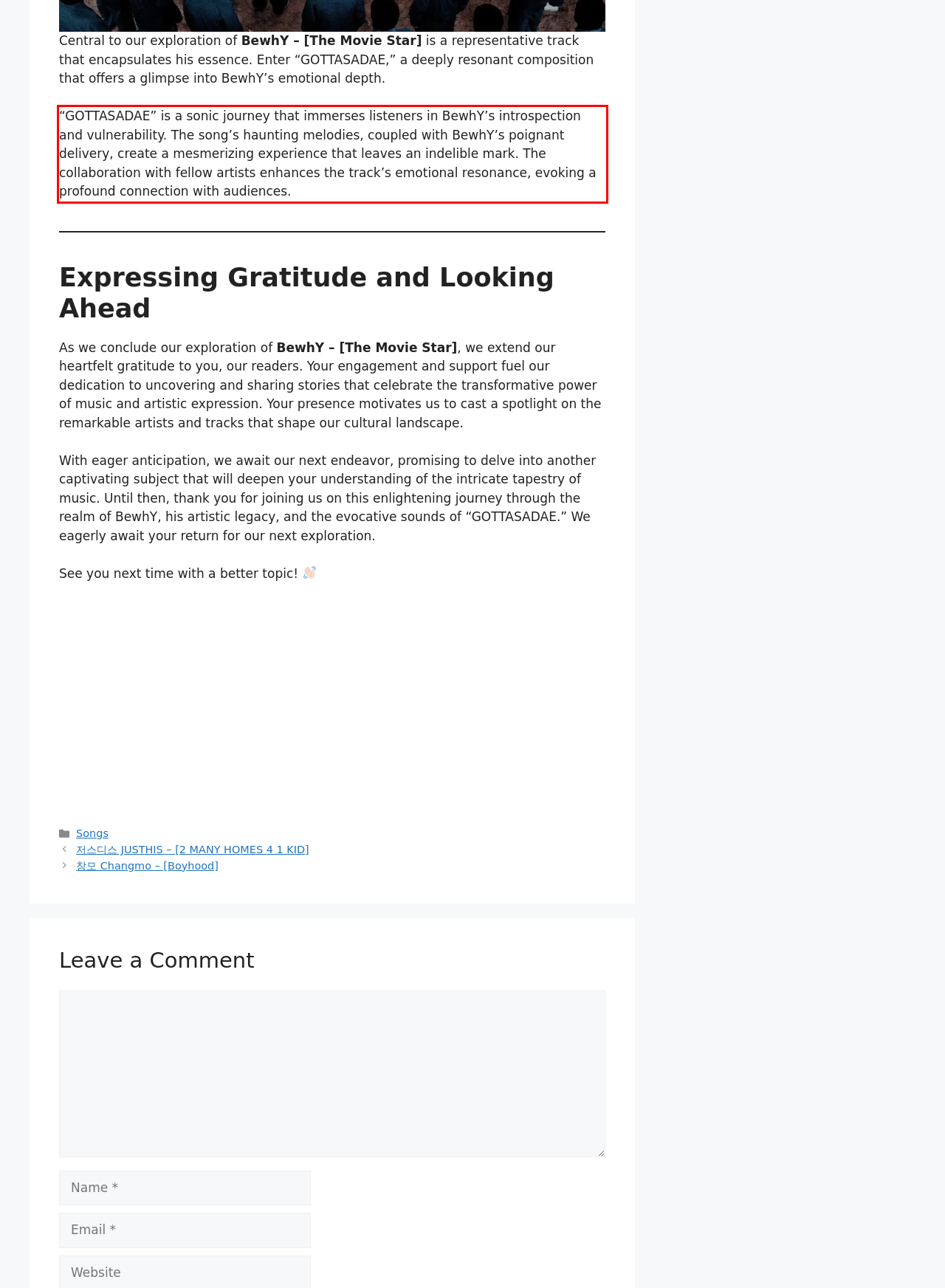By examining the provided screenshot of a webpage, recognize the text within the red bounding box and generate its text content.

“GOTTASADAE” is a sonic journey that immerses listeners in BewhY’s introspection and vulnerability. The song’s haunting melodies, coupled with BewhY’s poignant delivery, create a mesmerizing experience that leaves an indelible mark. The collaboration with fellow artists enhances the track’s emotional resonance, evoking a profound connection with audiences.